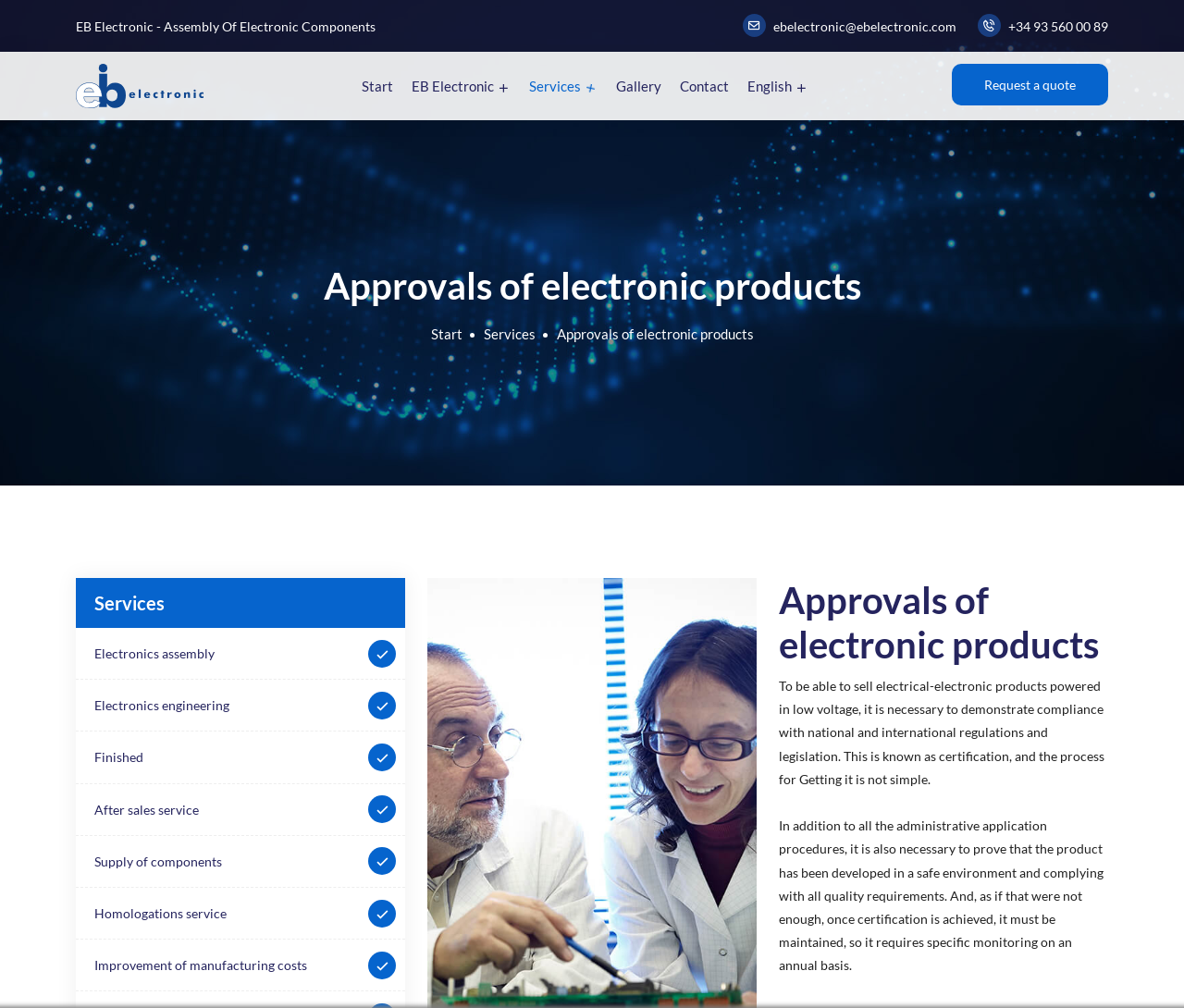Could you highlight the region that needs to be clicked to execute the instruction: "Click the 'Start' link"?

[0.305, 0.073, 0.332, 0.098]